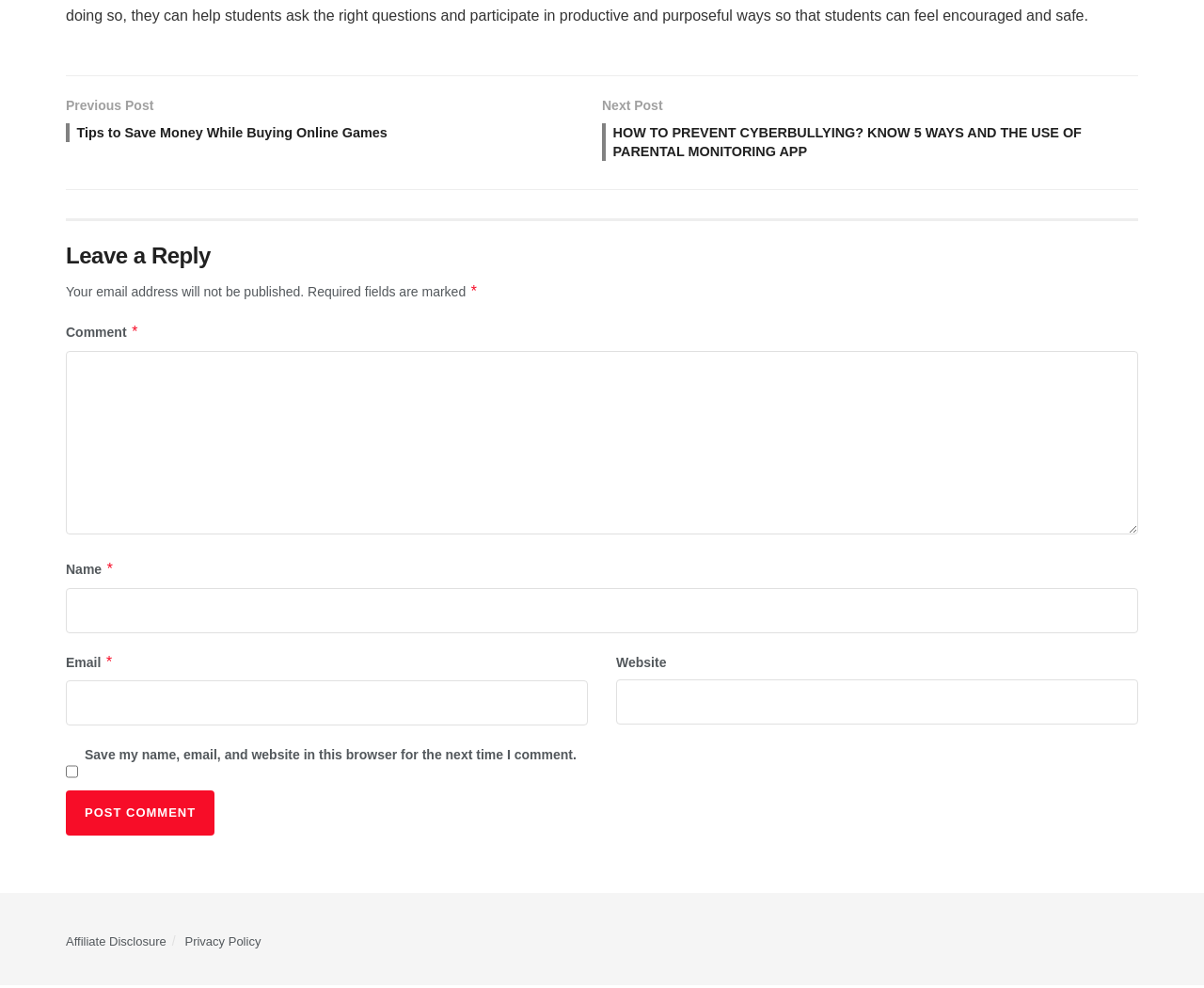Please give the bounding box coordinates of the area that should be clicked to fulfill the following instruction: "Enter your name". The coordinates should be in the format of four float numbers from 0 to 1, i.e., [left, top, right, bottom].

[0.055, 0.602, 0.945, 0.647]